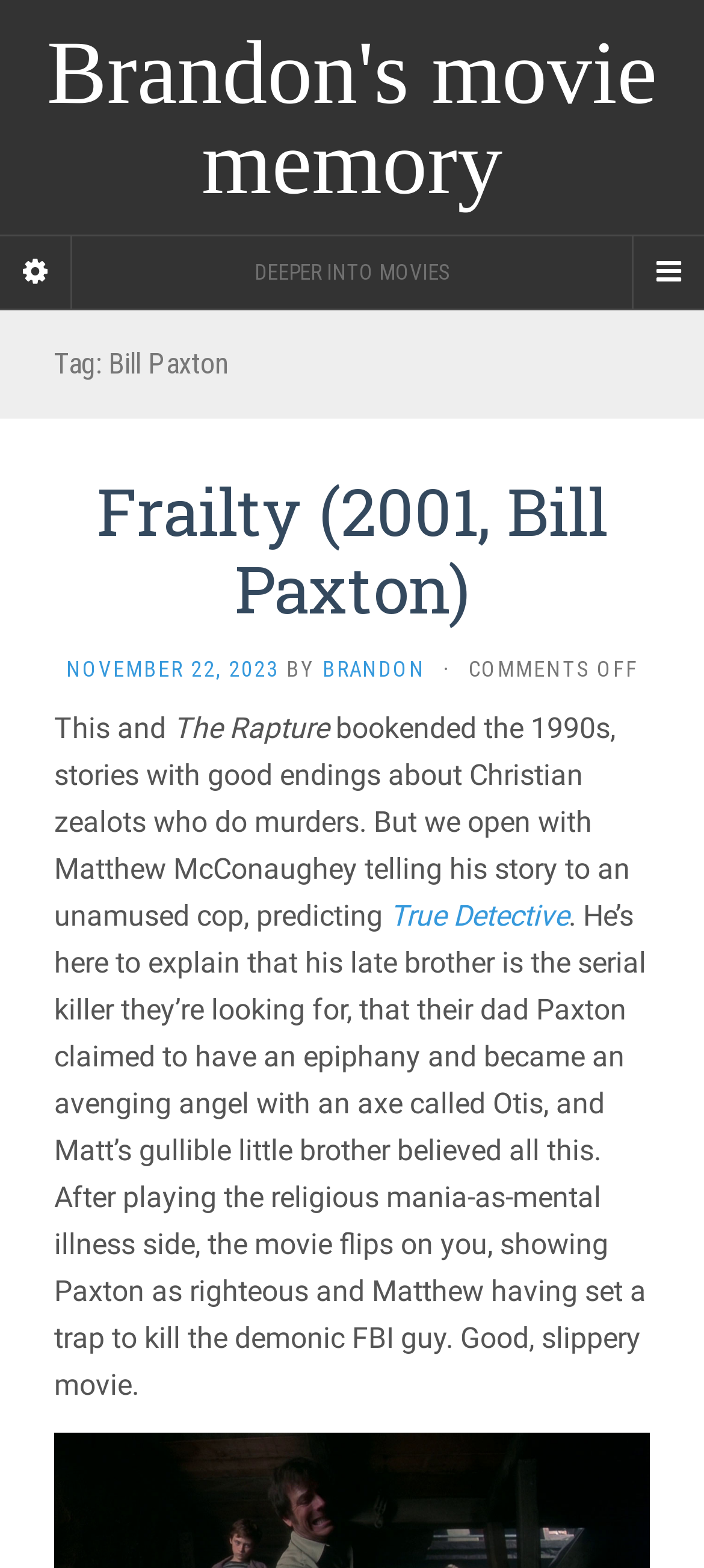What is the title of the first movie mentioned?
Provide a detailed answer to the question using information from the image.

The question is asking for the title of the first movie mentioned, which can be found in the heading element with the text 'Frailty (2001, Bill Paxton)' under the 'Tag: Bill Paxton' section.